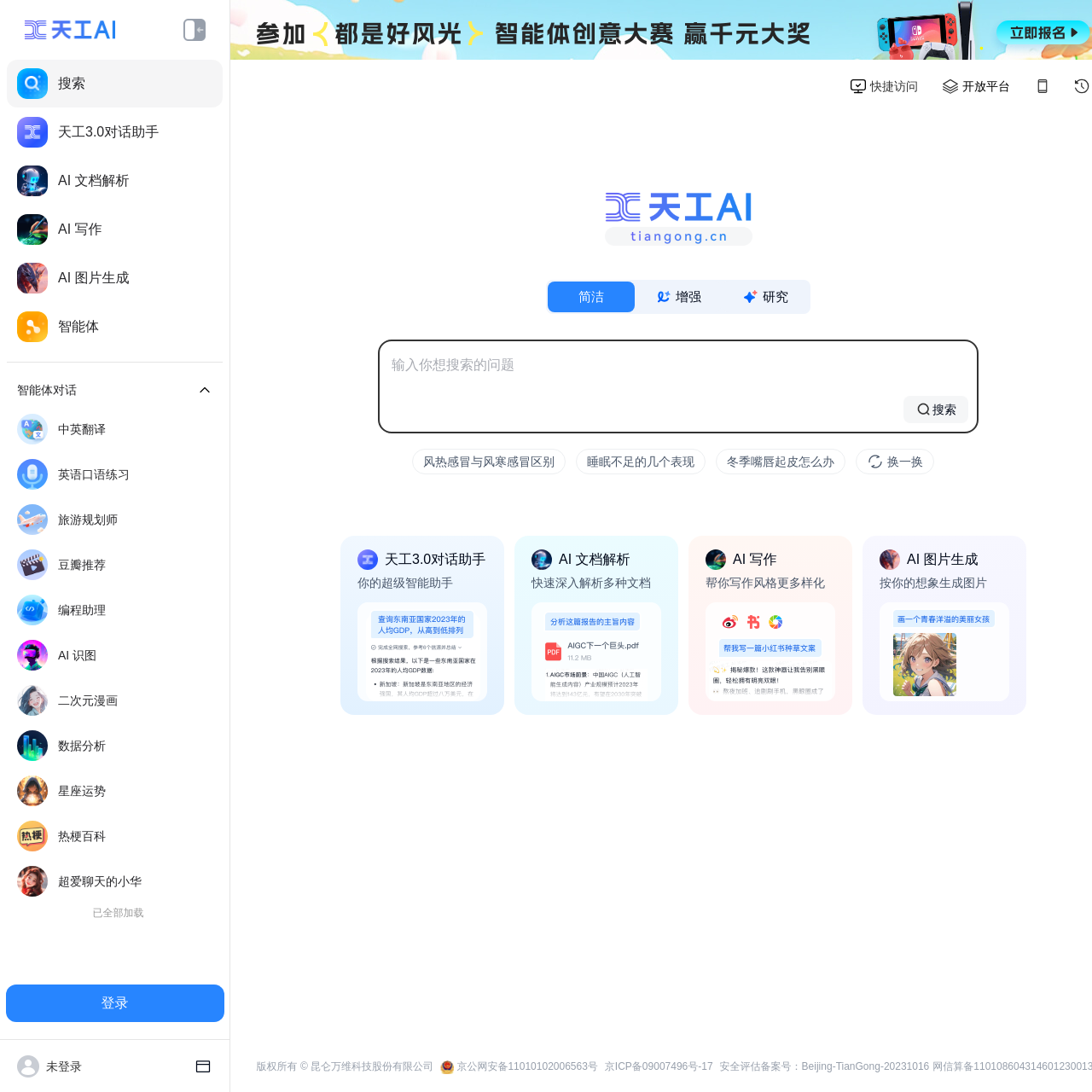Predict the bounding box for the UI component with the following description: "京ICP备09007496号-17".

[0.551, 0.969, 0.656, 0.984]